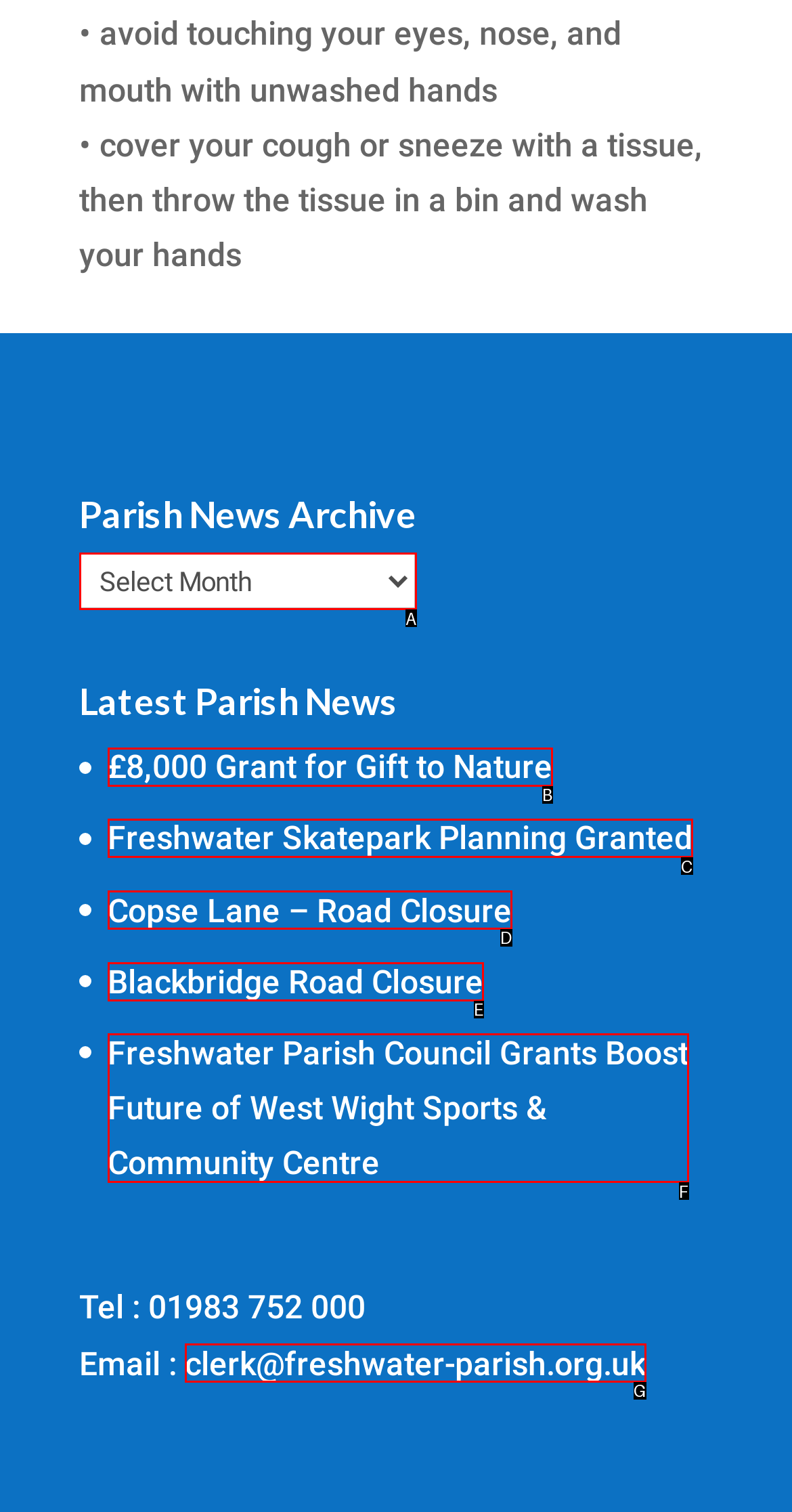Determine the option that best fits the description: Blackbridge Road Closure
Reply with the letter of the correct option directly.

E